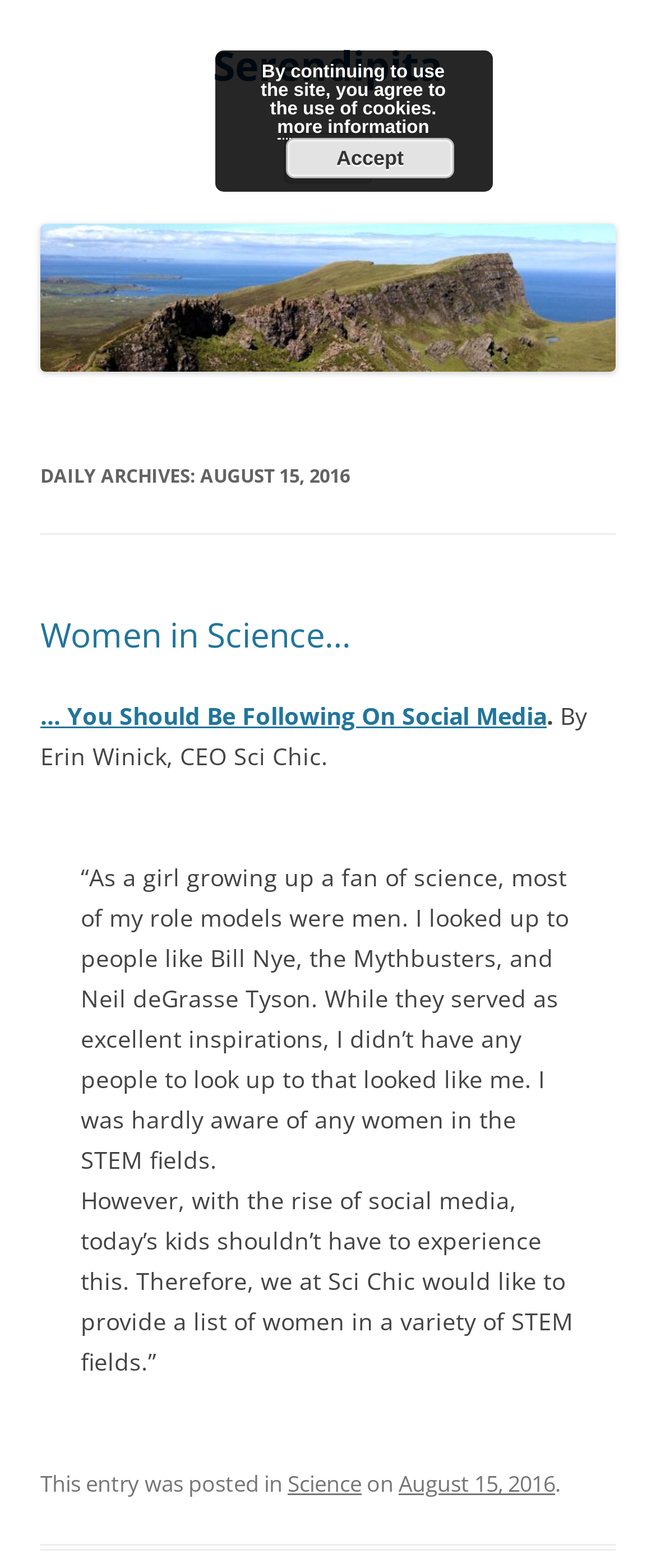What is the date of the daily archives?
Examine the image and provide an in-depth answer to the question.

I found the date of the daily archives by looking at the header section of the webpage, where it says 'DAILY ARCHIVES: AUGUST 15, 2016'.